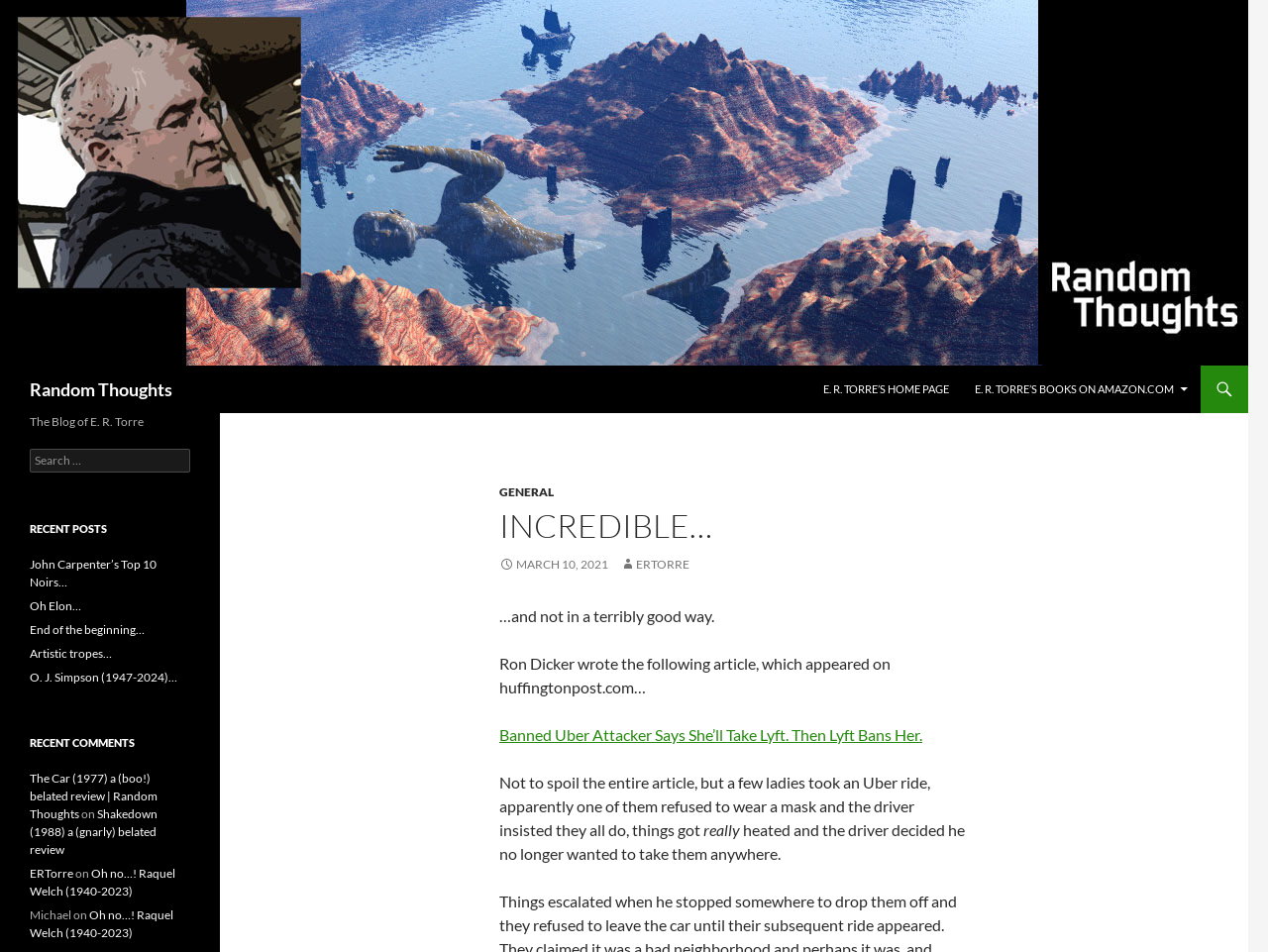Could you determine the bounding box coordinates of the clickable element to complete the instruction: "visit E. R. Torre’s home page"? Provide the coordinates as four float numbers between 0 and 1, i.e., [left, top, right, bottom].

[0.64, 0.384, 0.758, 0.434]